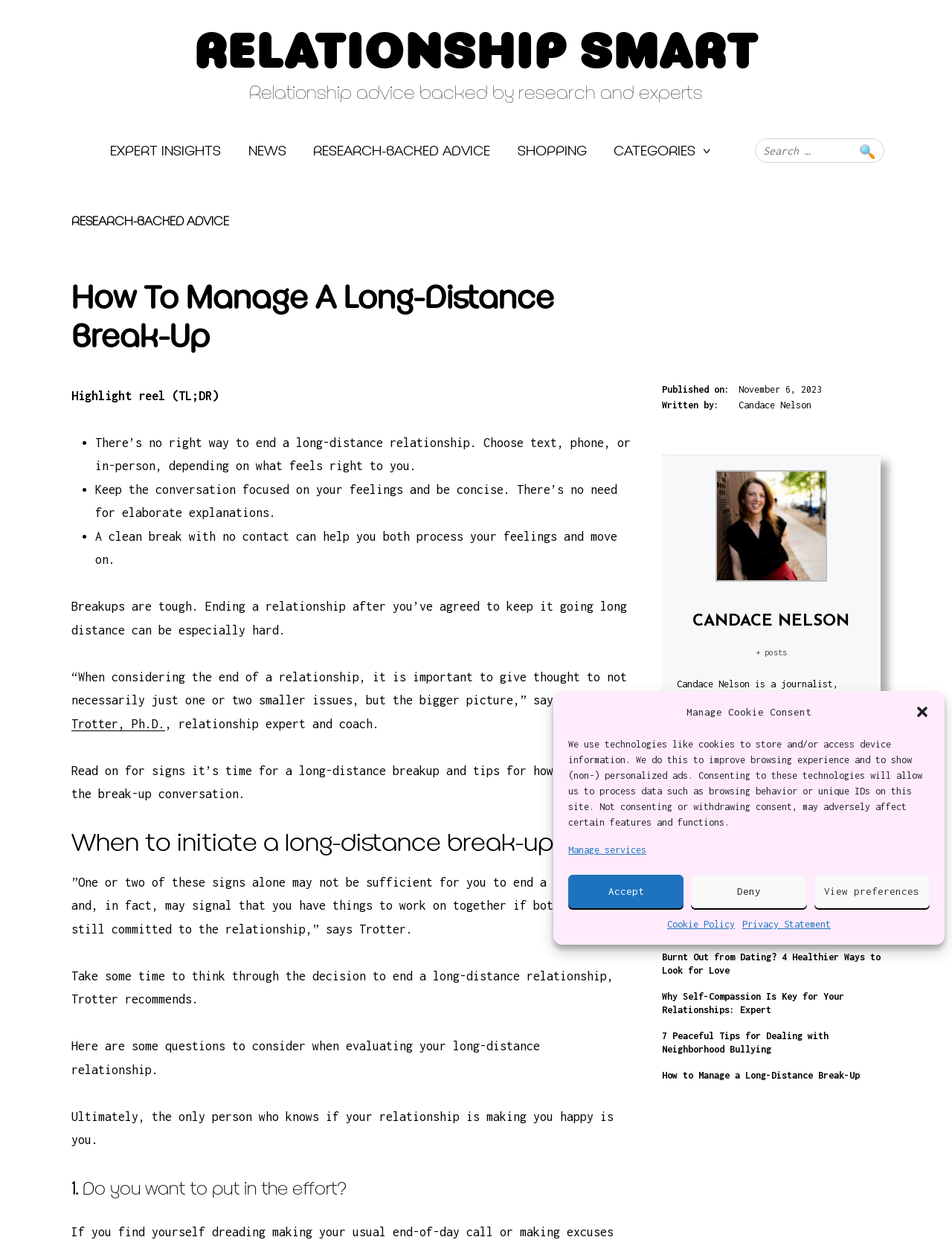Find the bounding box coordinates of the element you need to click on to perform this action: 'Learn about the author'. The coordinates should be represented by four float values between 0 and 1, in the format [left, top, right, bottom].

[0.711, 0.49, 0.909, 0.513]